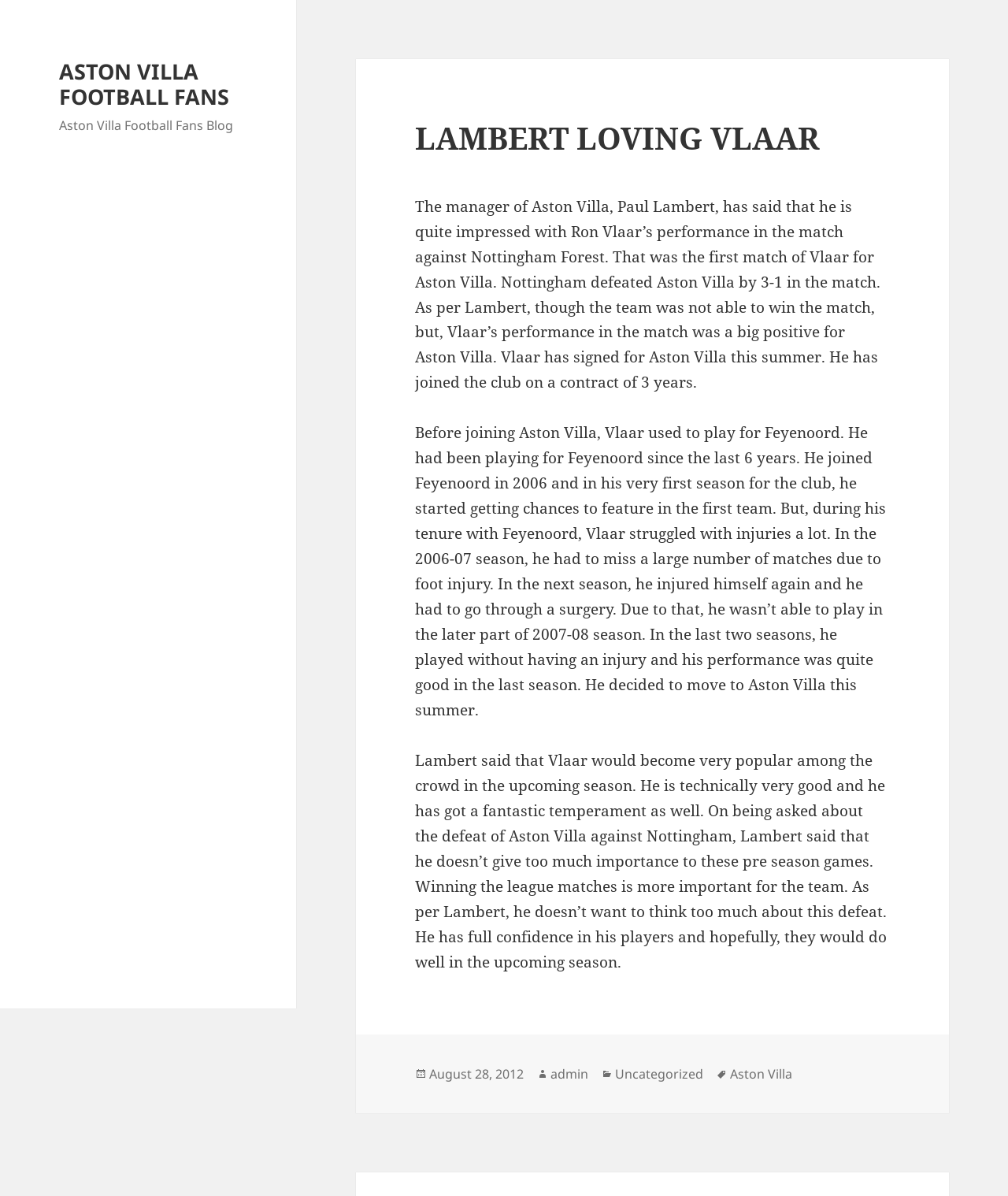Who is the manager of Aston Villa?
Provide a detailed answer to the question, using the image to inform your response.

The answer can be found in the article content, where it is mentioned that 'The manager of Aston Villa, Paul Lambert, has said that he is quite impressed with Ron Vlaar’s performance in the match against Nottingham Forest.'